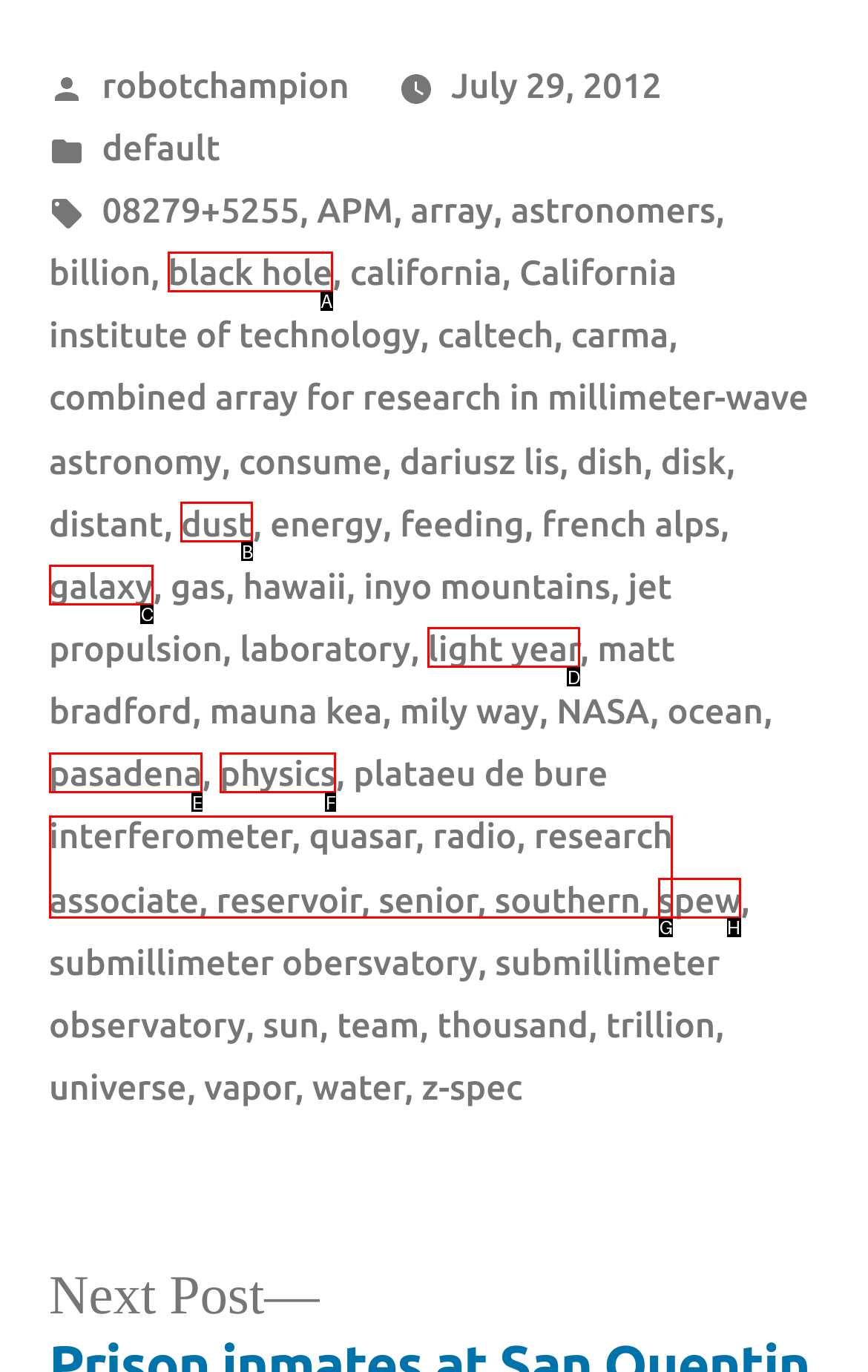Determine which HTML element fits the description: black hole. Answer with the letter corresponding to the correct choice.

A